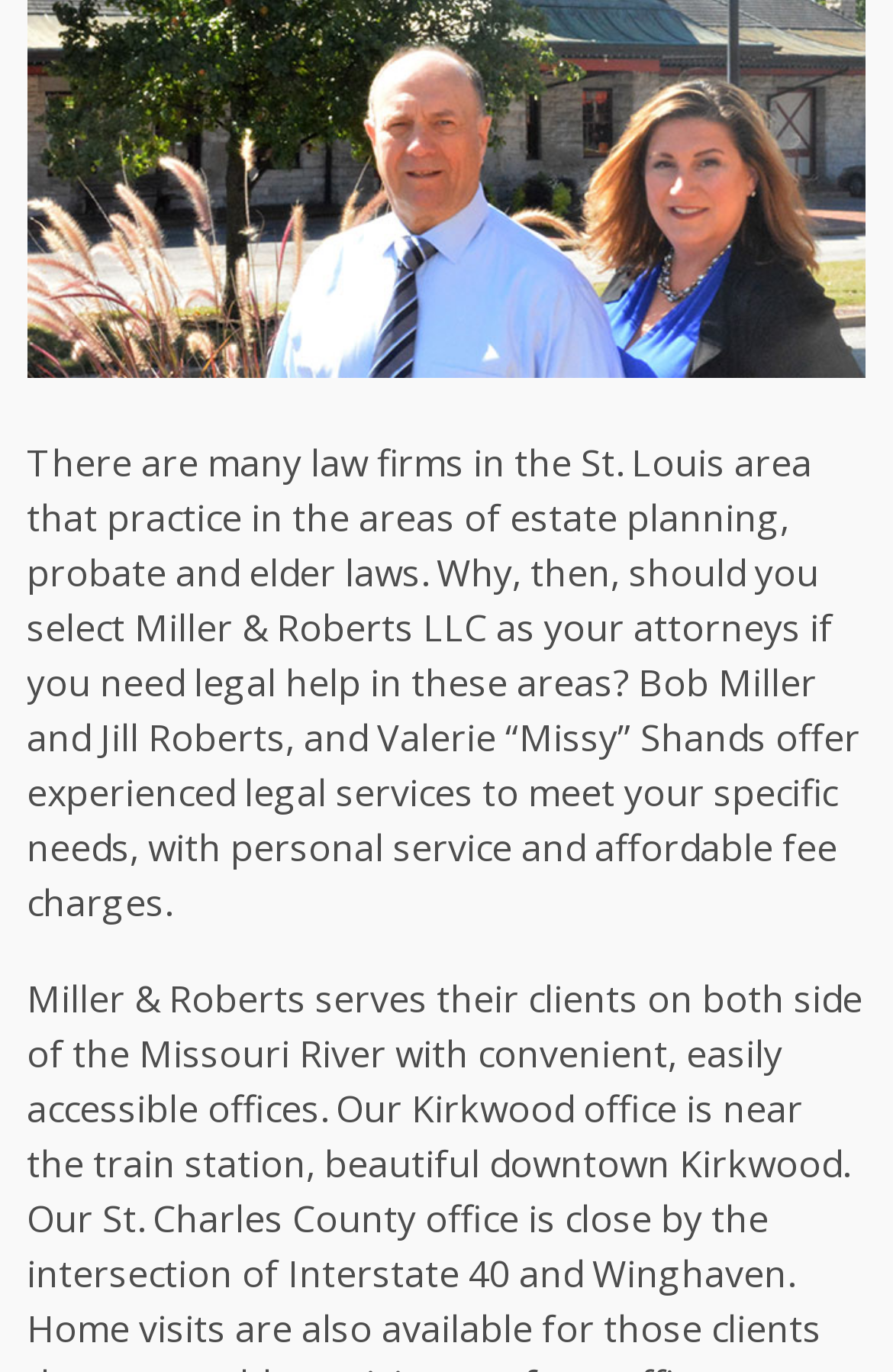Predict the bounding box of the UI element based on this description: "Xingjiao Temple".

None